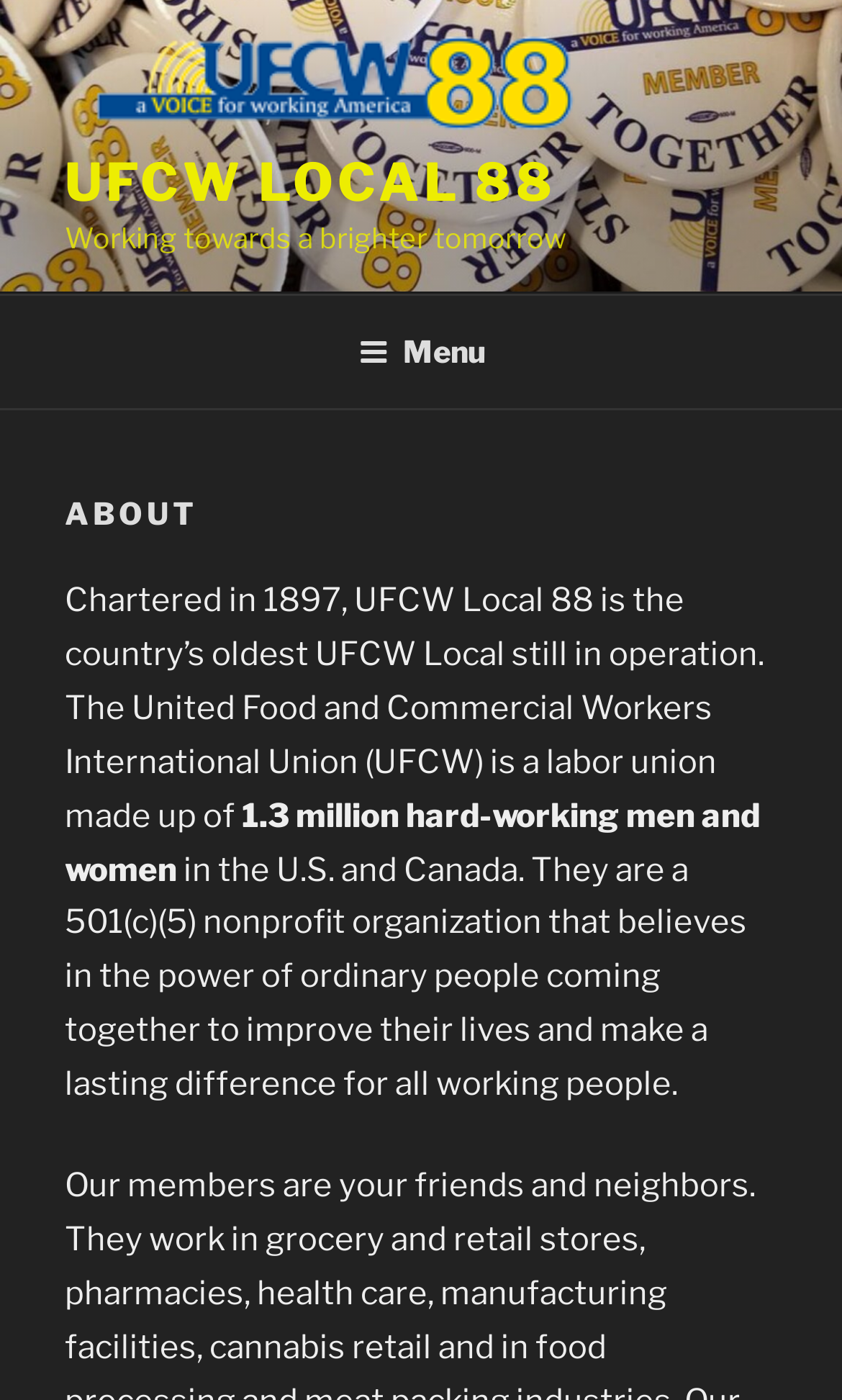What type of organization is the UFCW International Union?
Look at the image and respond with a one-word or short-phrase answer.

501(c)(5) nonprofit